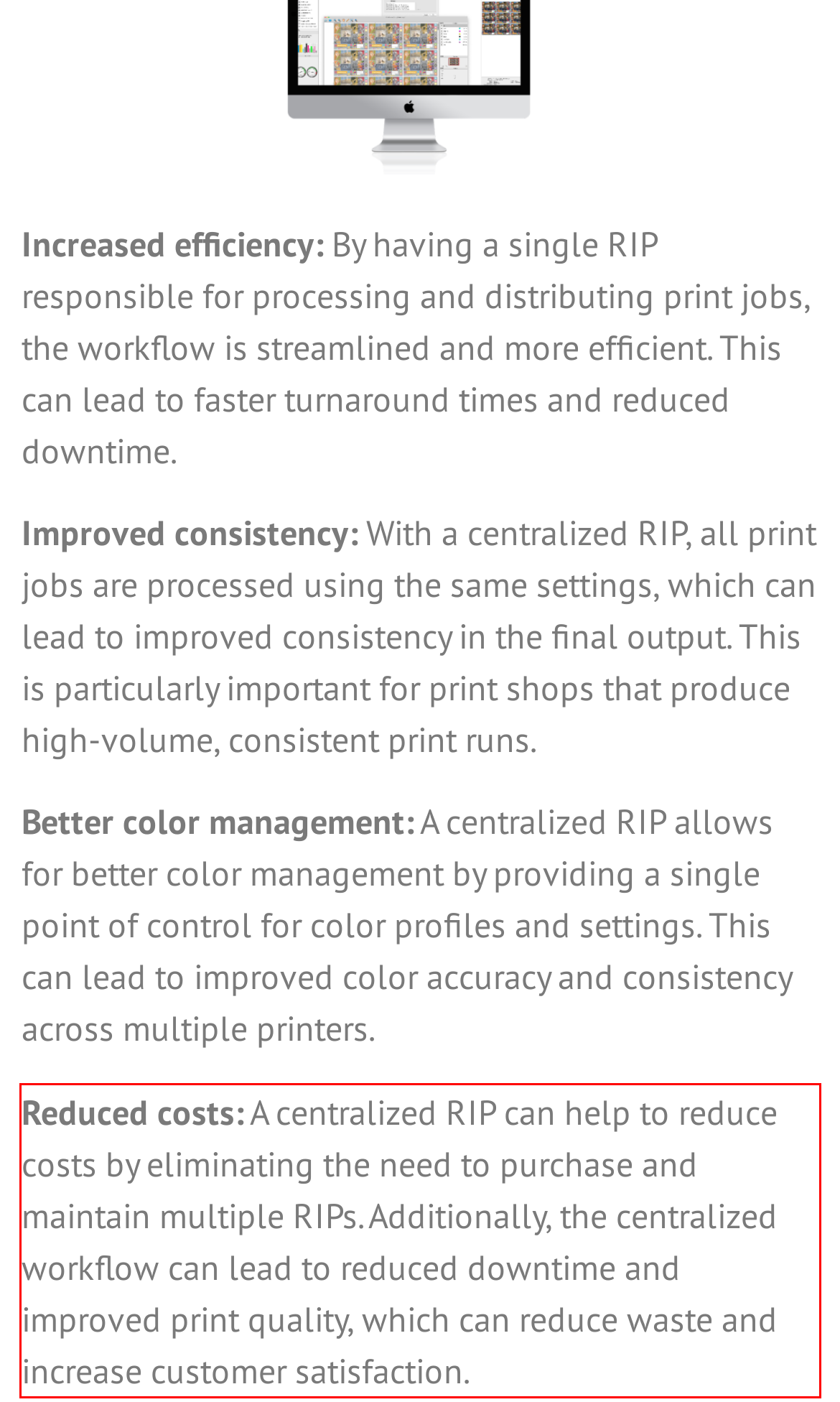You have a screenshot of a webpage where a UI element is enclosed in a red rectangle. Perform OCR to capture the text inside this red rectangle.

Reduced costs: A centralized RIP can help to reduce costs by eliminating the need to purchase and maintain multiple RIPs. Additionally, the centralized workflow can lead to reduced downtime and improved print quality, which can reduce waste and increase customer satisfaction.